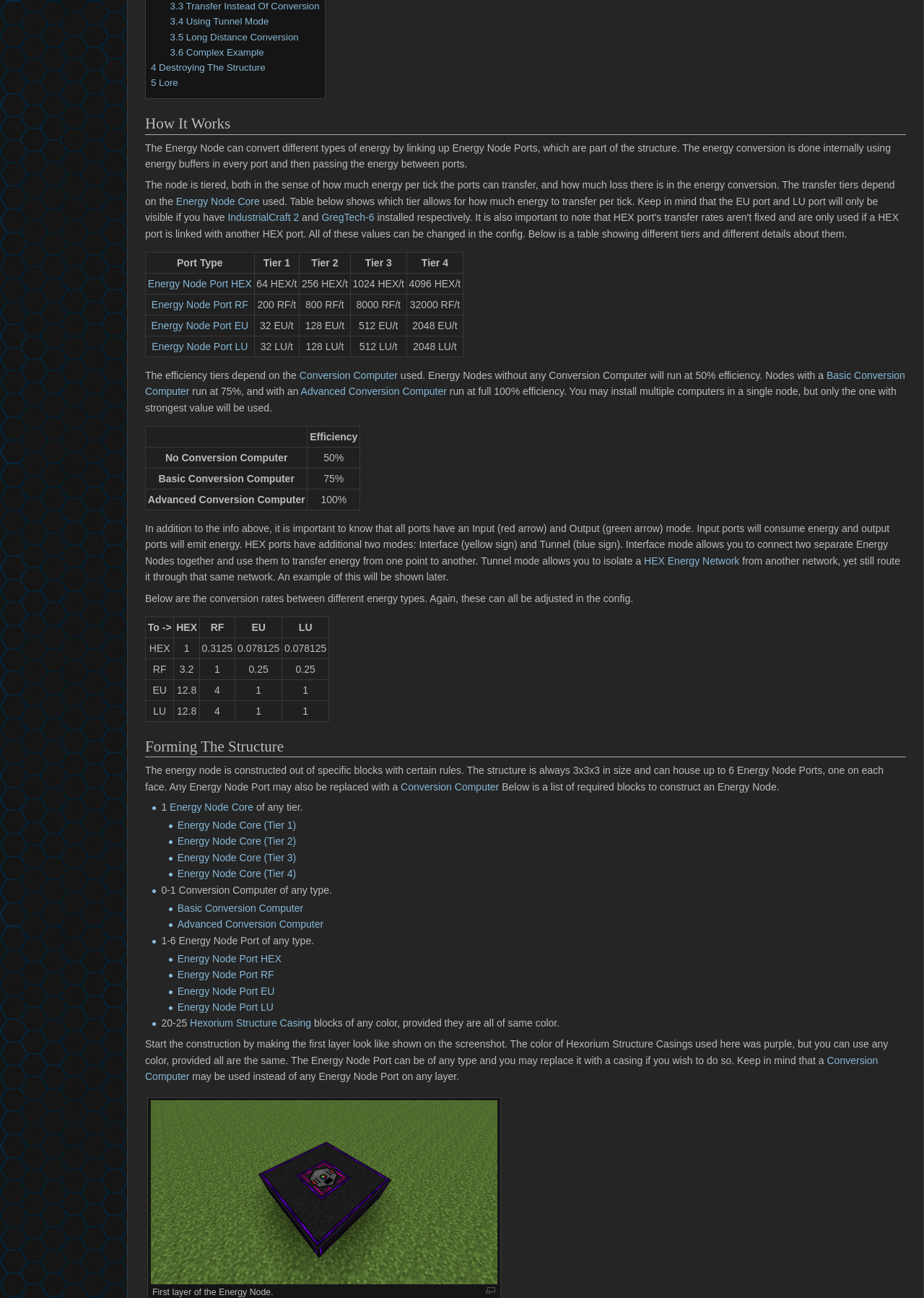Given the webpage screenshot and the description, determine the bounding box coordinates (top-left x, top-left y, bottom-right x, bottom-right y) that define the location of the UI element matching this description: Energy Node Core (Tier 4)

[0.192, 0.669, 0.32, 0.678]